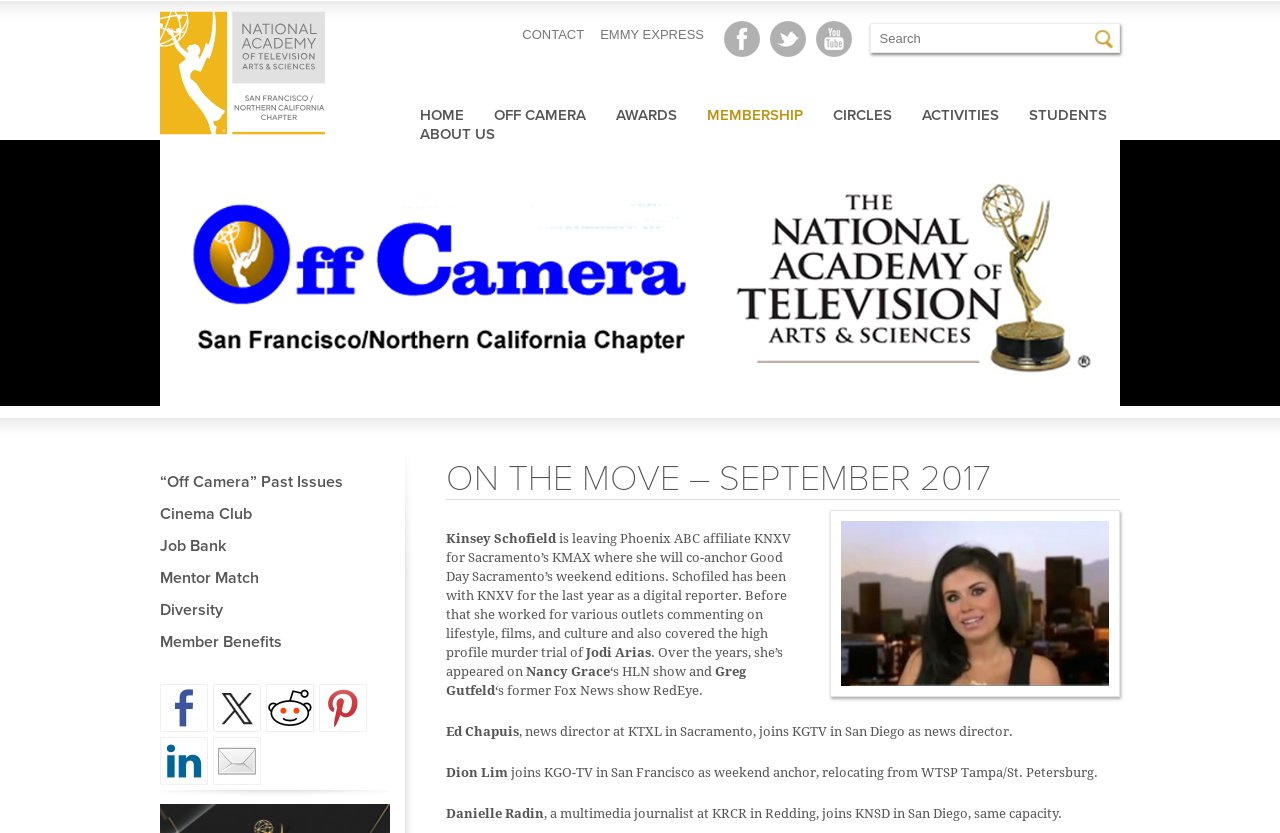Determine the main heading of the webpage and generate its text.

ON THE MOVE – SEPTEMBER 2017